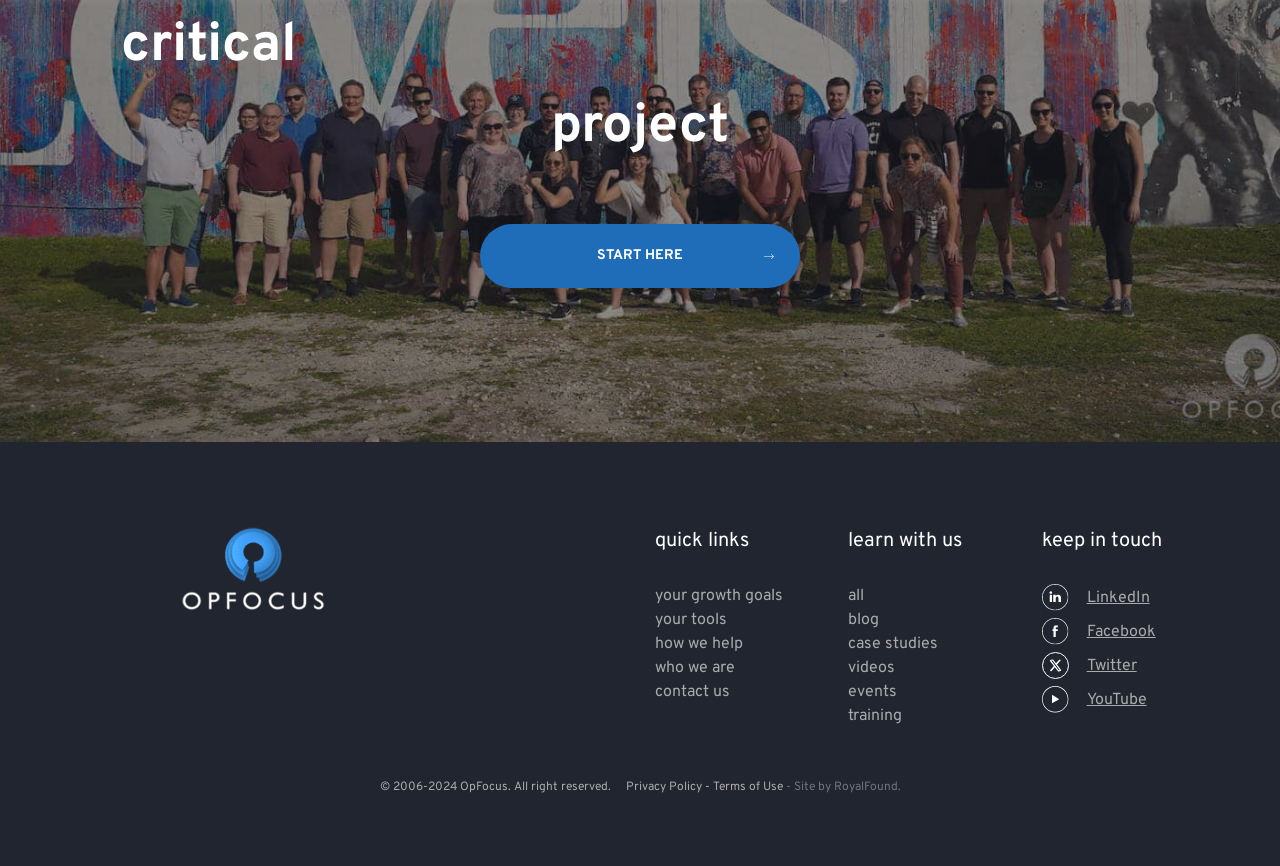Who designed the website?
Kindly give a detailed and elaborate answer to the question.

The website designer's name can be found at the bottom of the webpage, where it says 'Site by RoyalFound'.